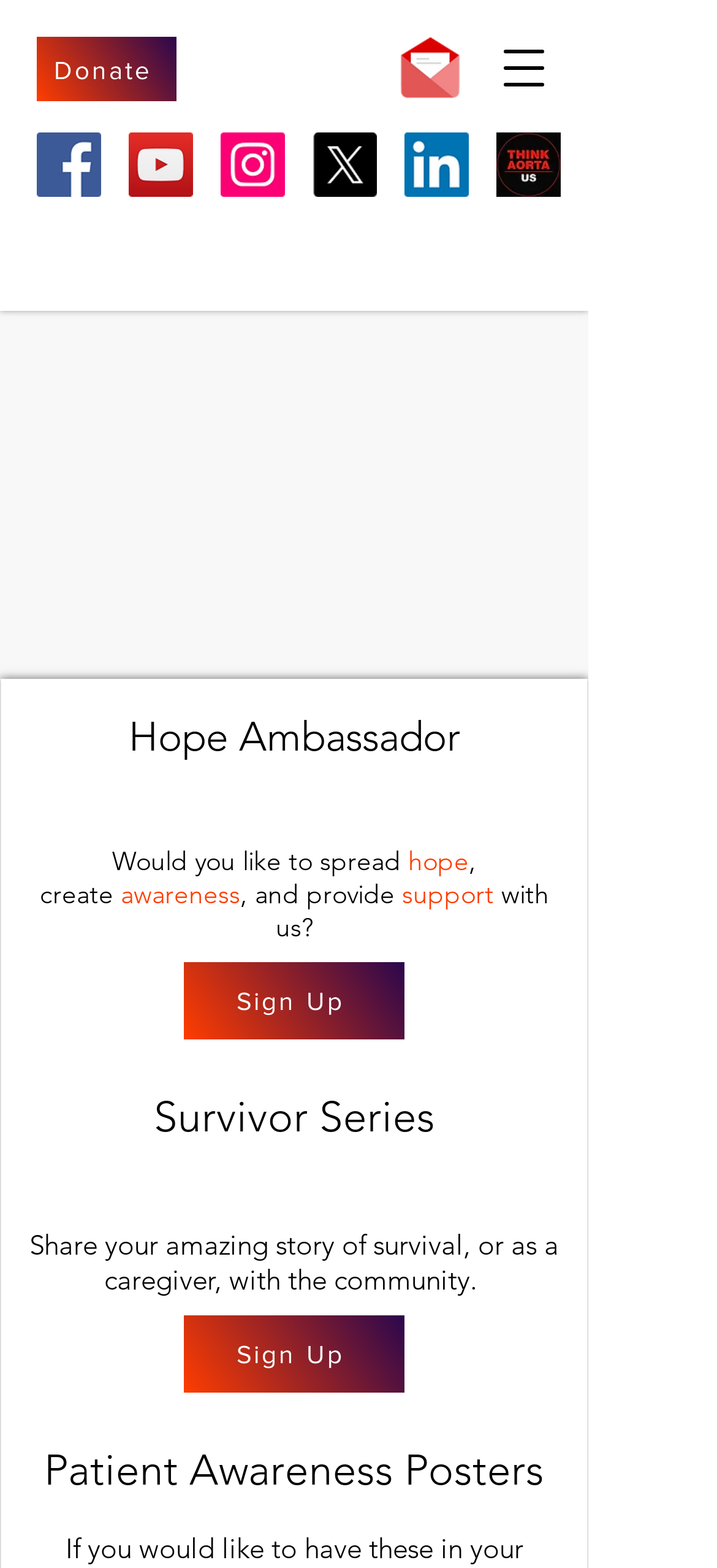Identify the bounding box of the UI component described as: "Sign Up".

[0.256, 0.614, 0.564, 0.663]